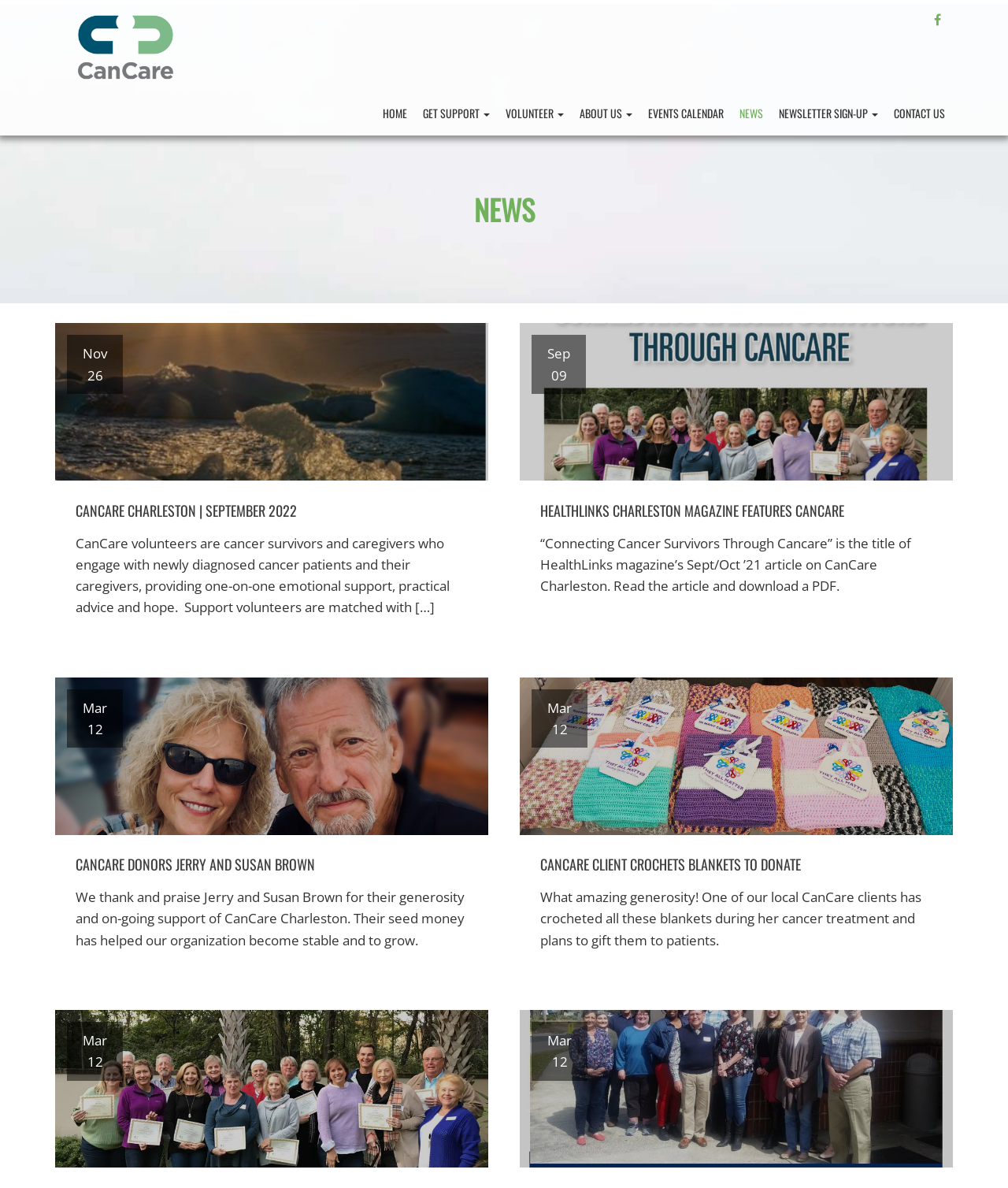How many news articles are listed on this page?
Please use the image to provide a one-word or short phrase answer.

5